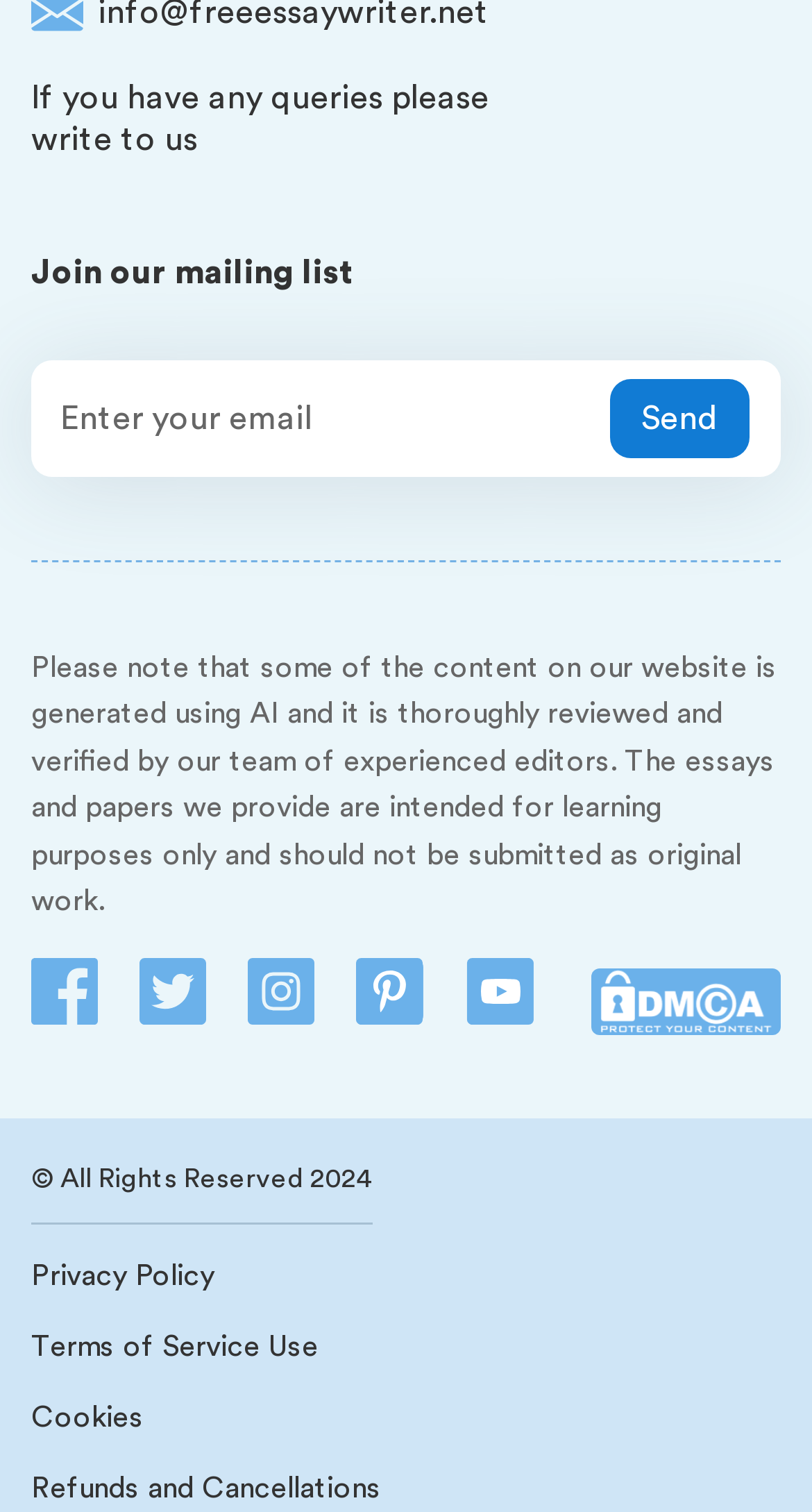Identify the bounding box coordinates for the UI element described by the following text: "Chemistry". Provide the coordinates as four float numbers between 0 and 1, in the format [left, top, right, bottom].

[0.235, 0.42, 0.44, 0.443]